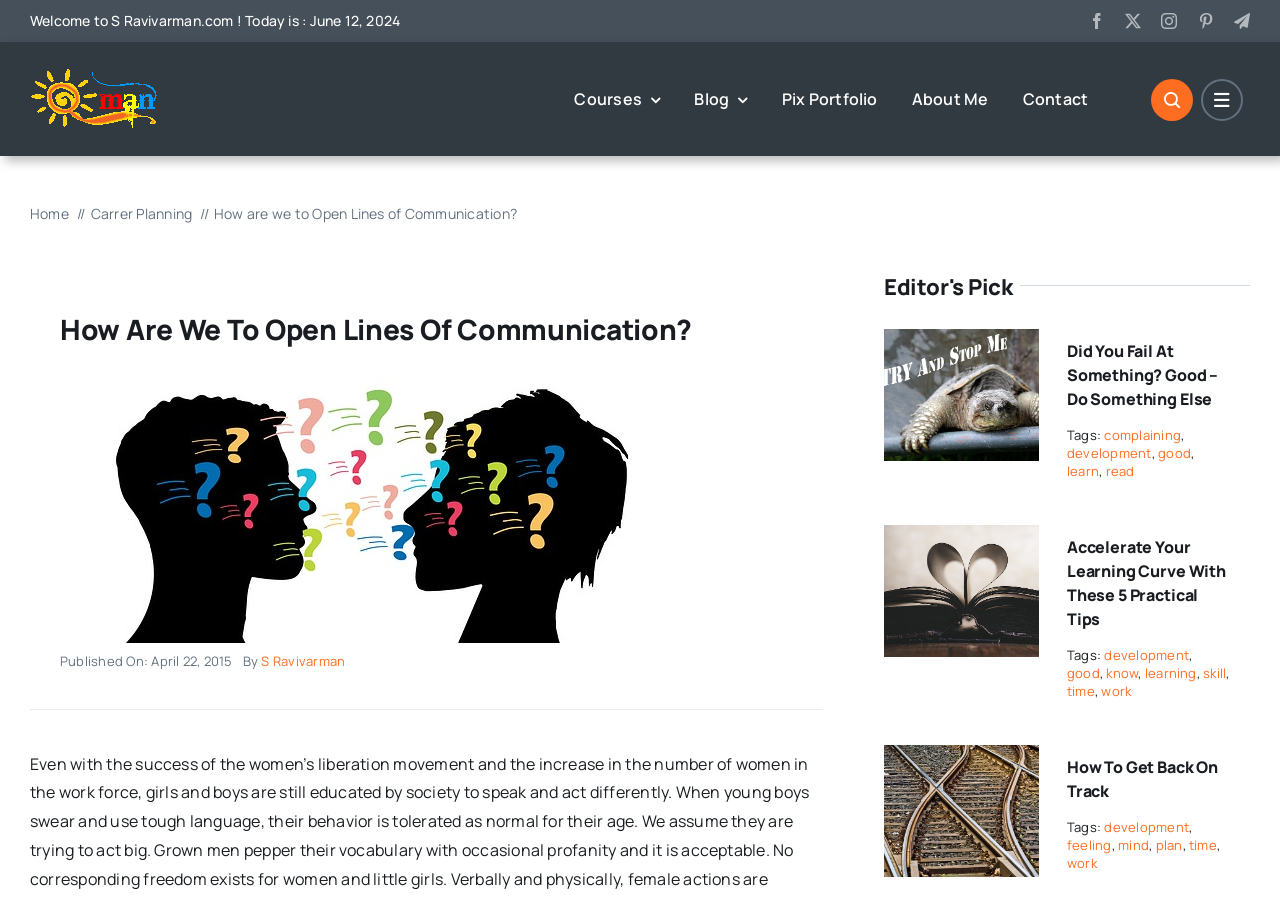Please give a succinct answer to the question in one word or phrase:
How many 'Editor's Pick' articles are present on the webpage?

3